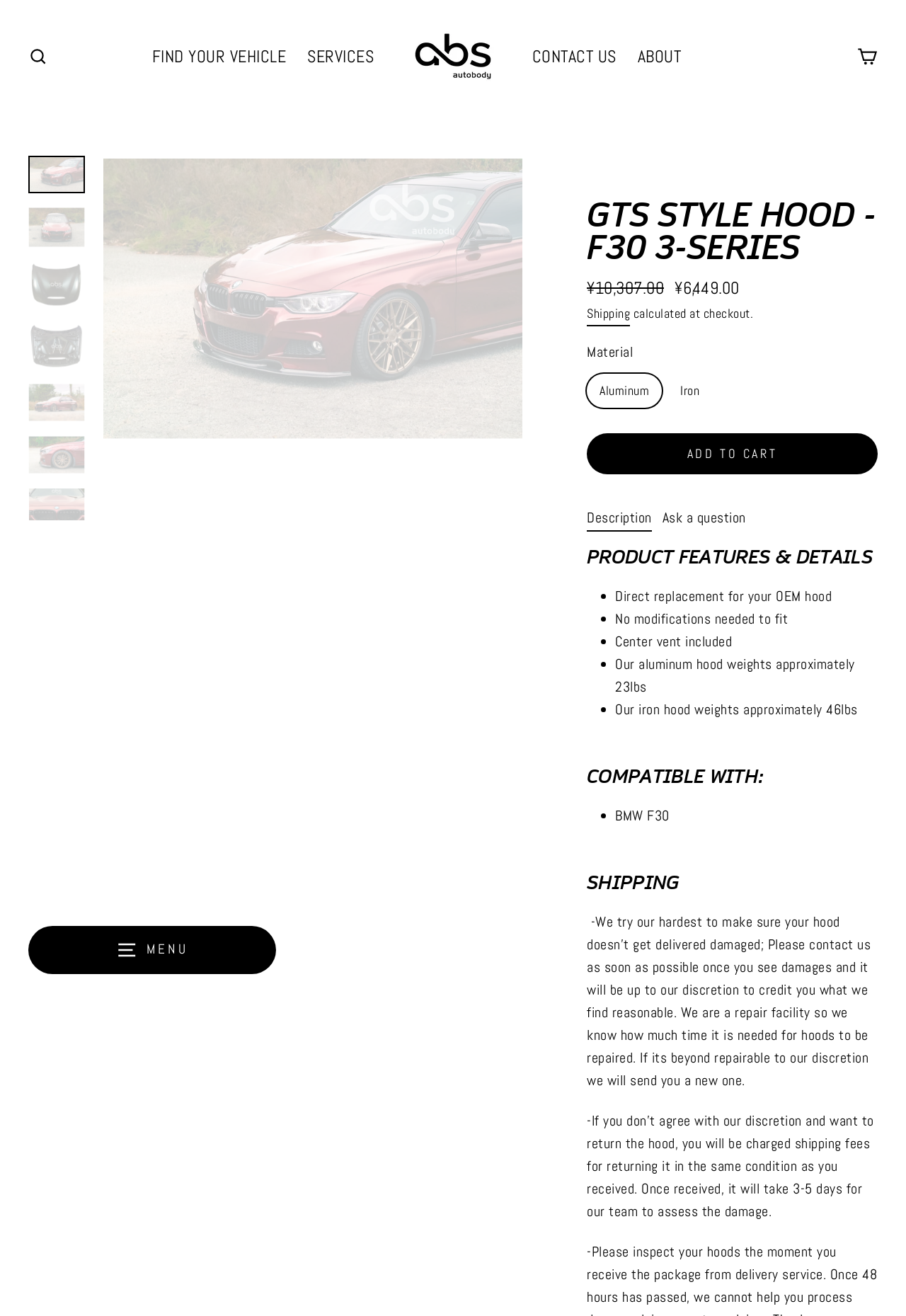What is the material of the hood that weighs approximately 23lbs?
Could you answer the question in a detailed manner, providing as much information as possible?

In the product features and details section, it is mentioned that the aluminum hood weighs approximately 23lbs, which implies that the material of the hood that weighs approximately 23lbs is aluminum.